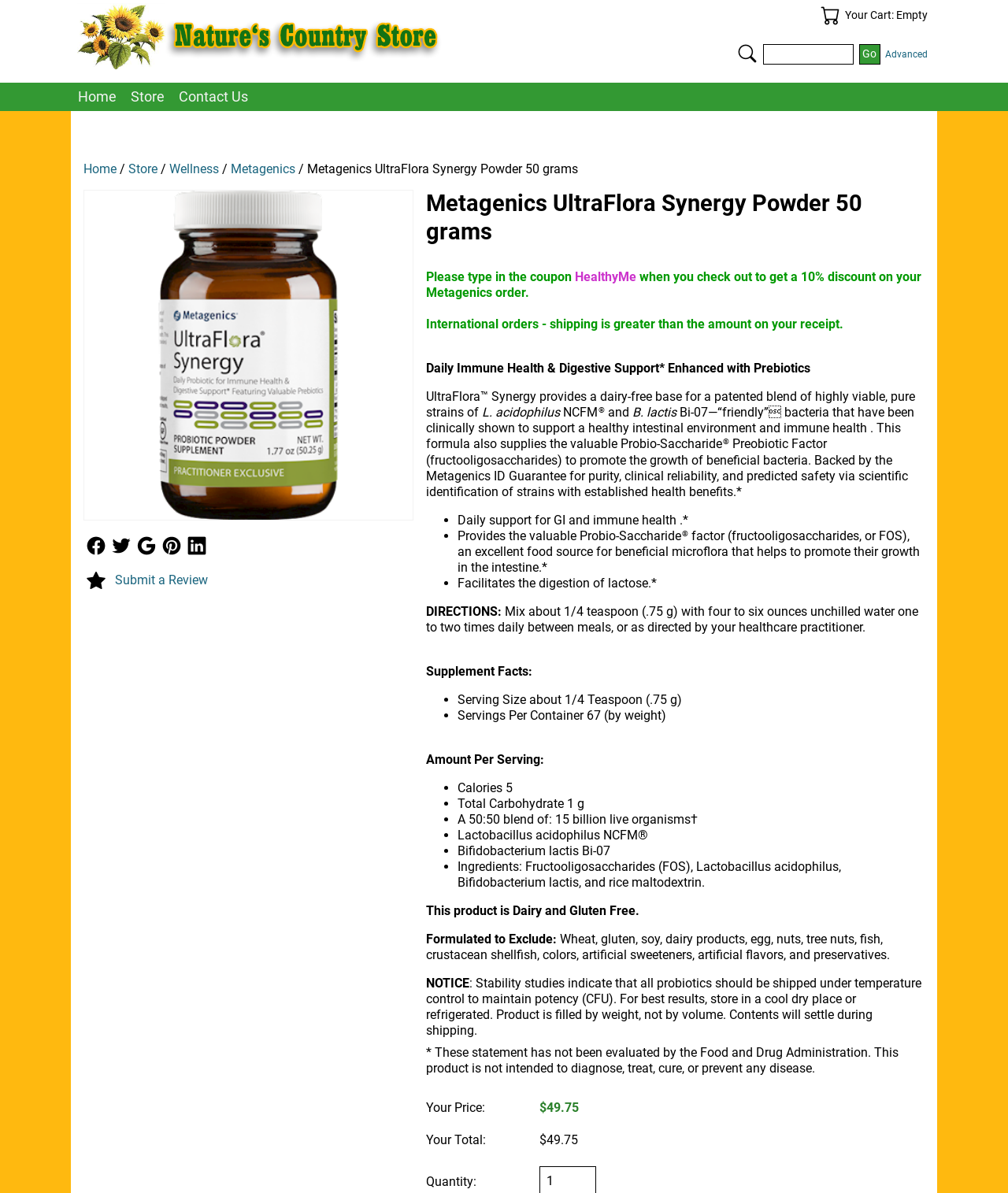Respond with a single word or short phrase to the following question: 
What is the serving size of the product?

about 1/4 Teaspoon (.75 g)